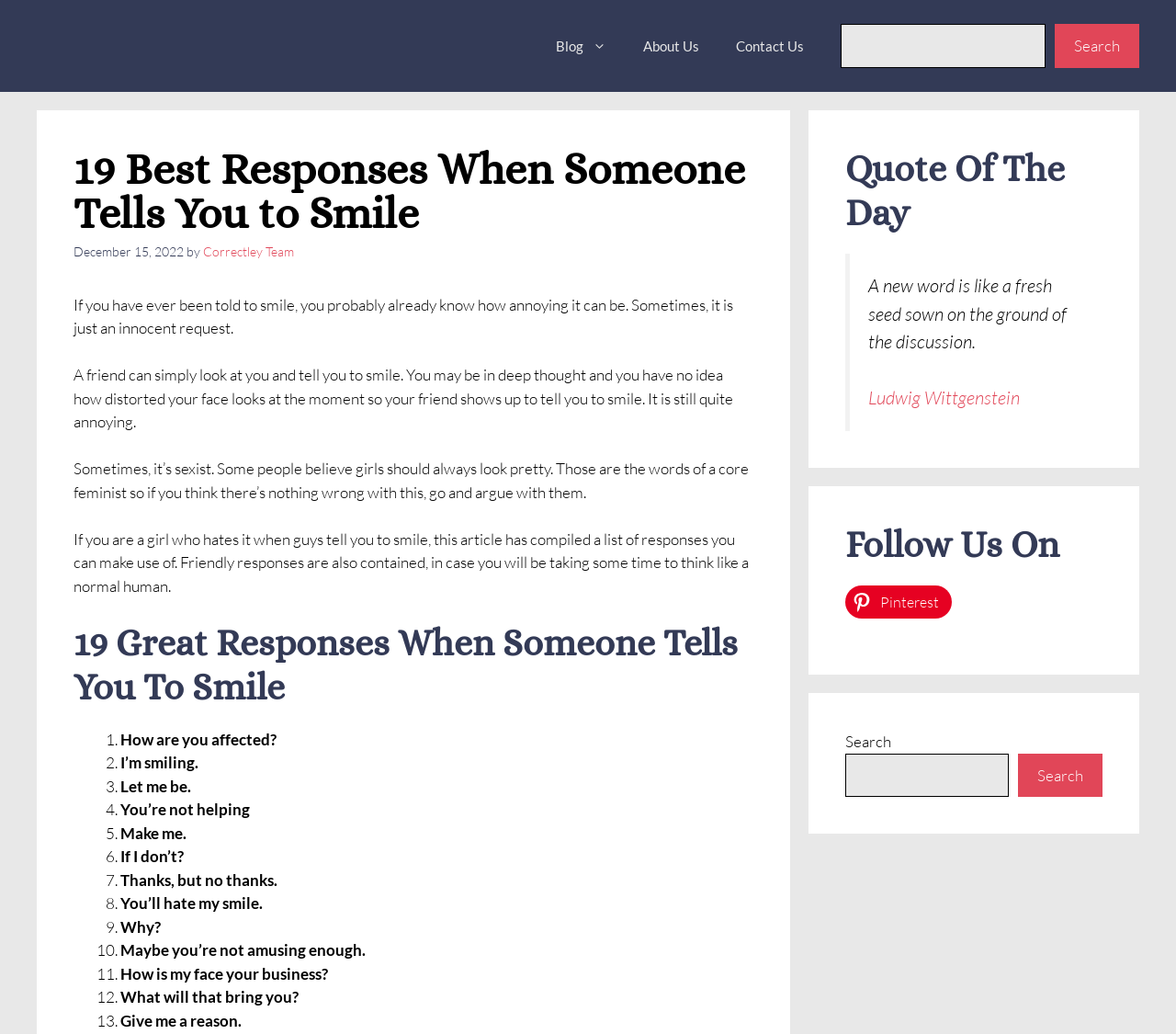Pinpoint the bounding box coordinates of the clickable element needed to complete the instruction: "Read the quote of the day". The coordinates should be provided as four float numbers between 0 and 1: [left, top, right, bottom].

[0.719, 0.245, 0.938, 0.417]